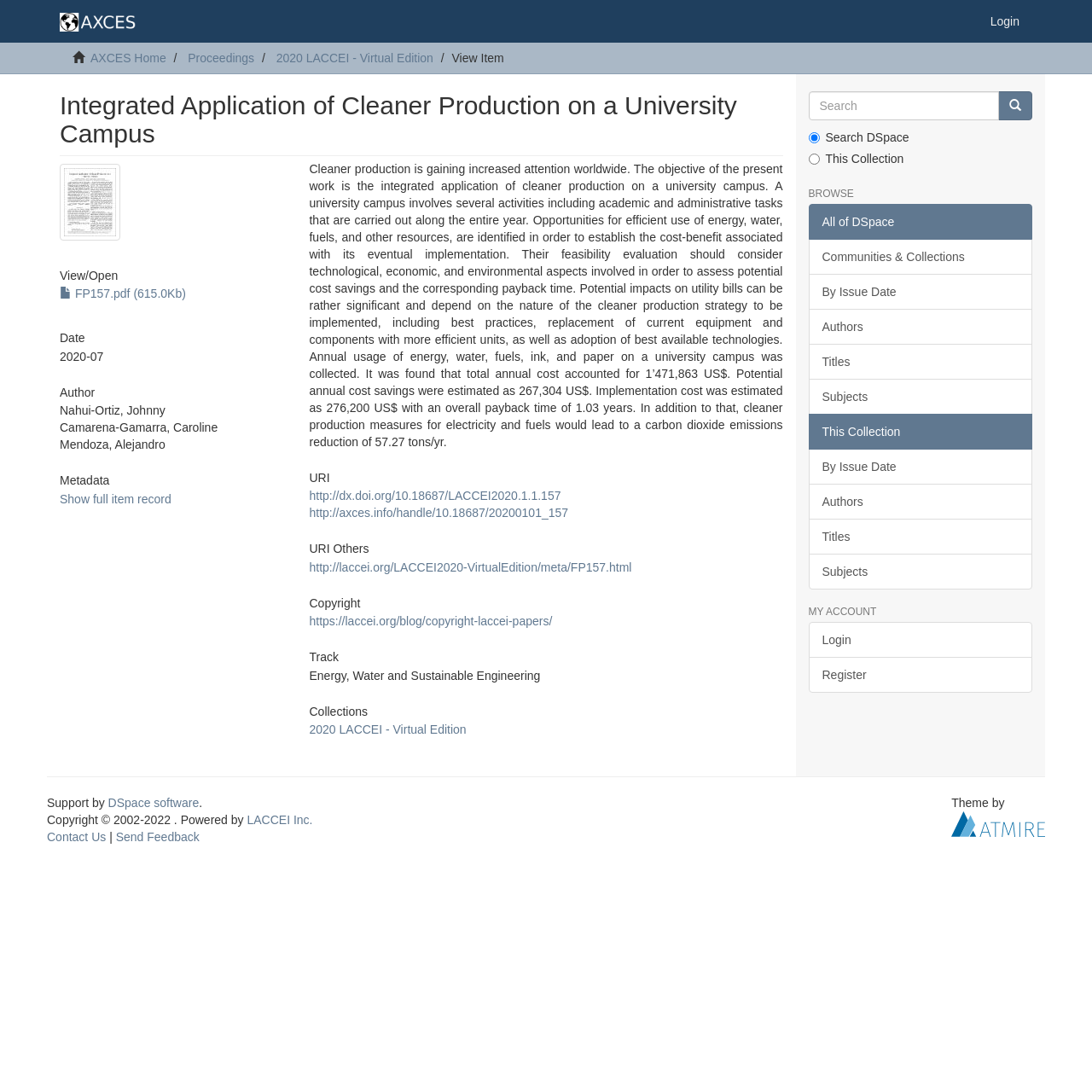What is the theme of the webpage?
Refer to the image and give a detailed answer to the query.

The theme of the webpage can be found in the static text element at the bottom of the webpage, which states that the theme is by Atmire NV.